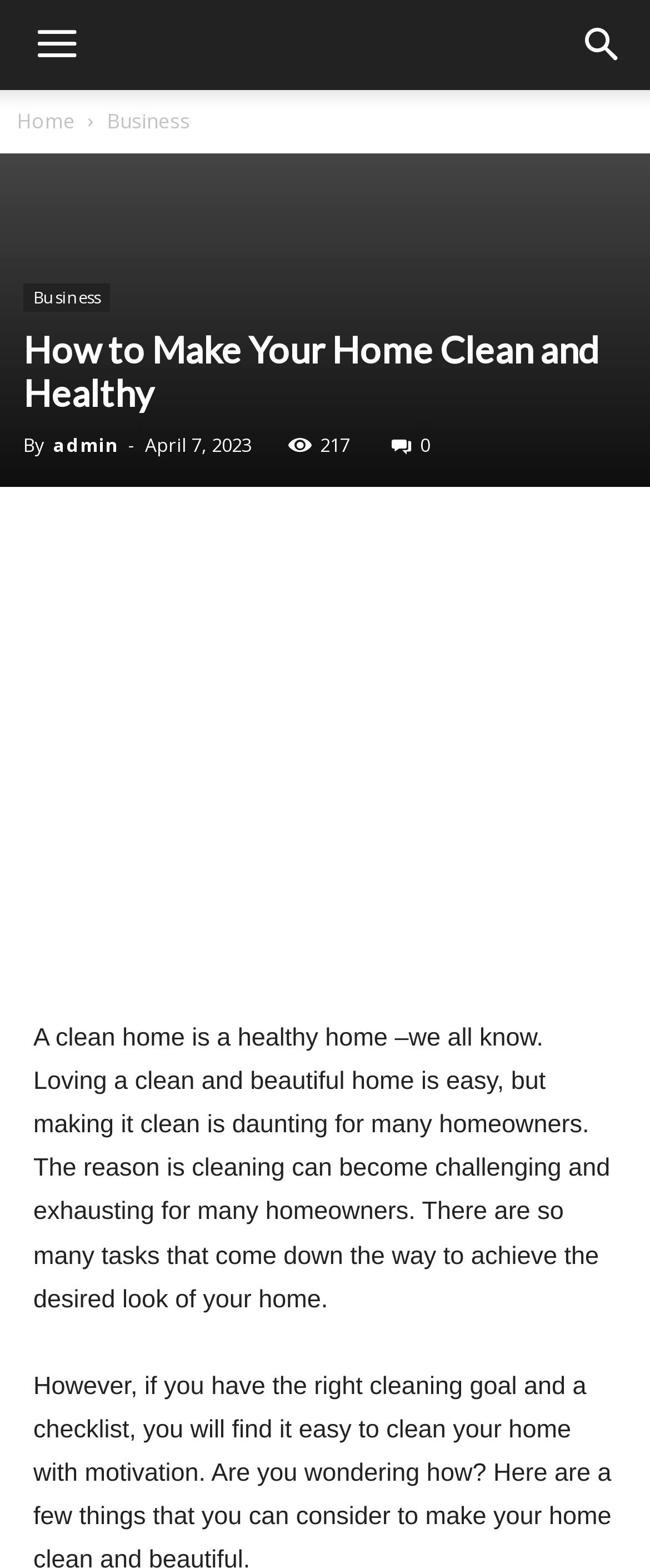Show me the bounding box coordinates of the clickable region to achieve the task as per the instruction: "Click the share button".

[0.603, 0.275, 0.662, 0.291]